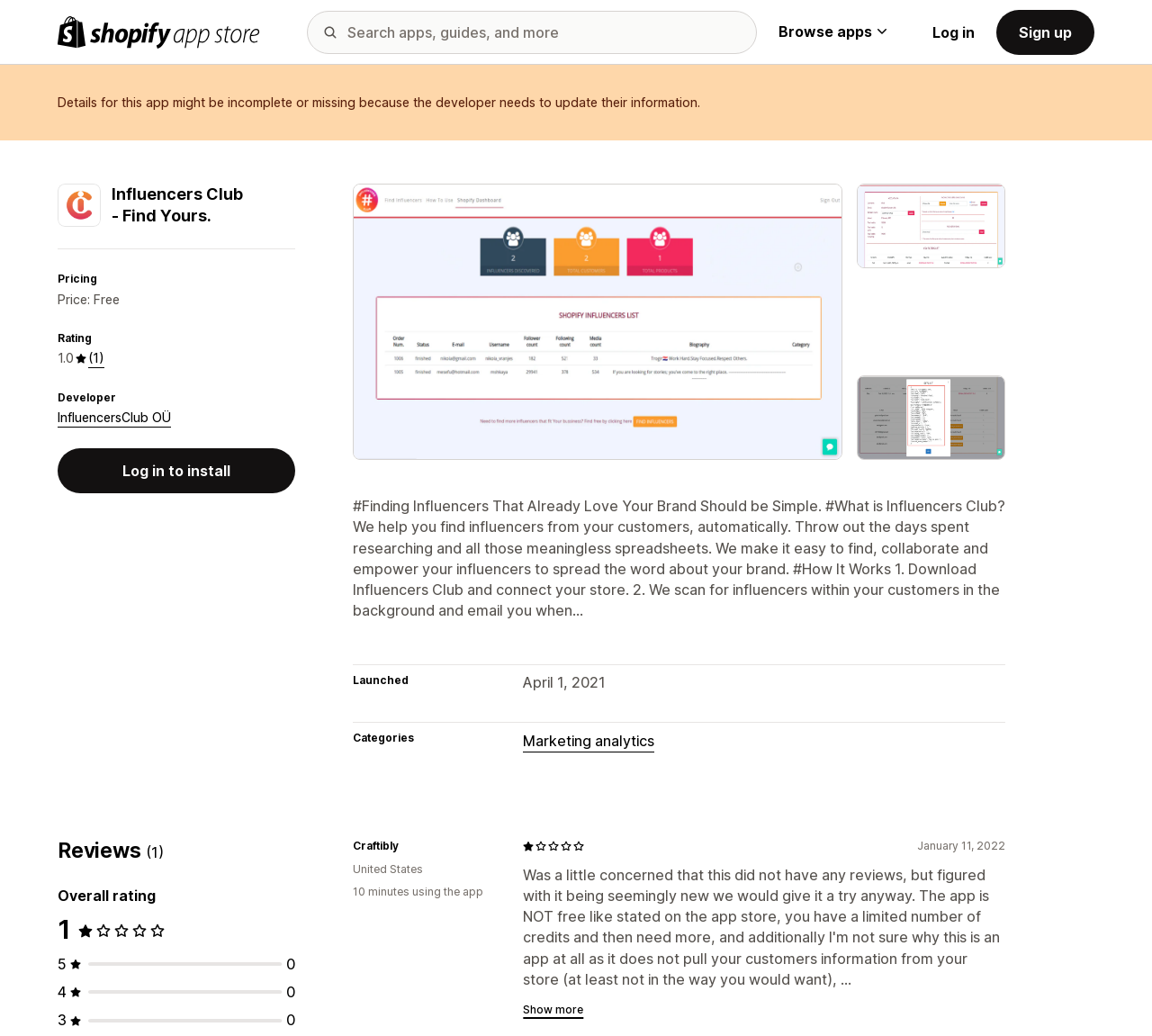Please find the bounding box for the following UI element description. Provide the coordinates in (top-left x, top-left y, bottom-right x, bottom-right y) format, with values between 0 and 1: Sign up

[0.865, 0.009, 0.95, 0.053]